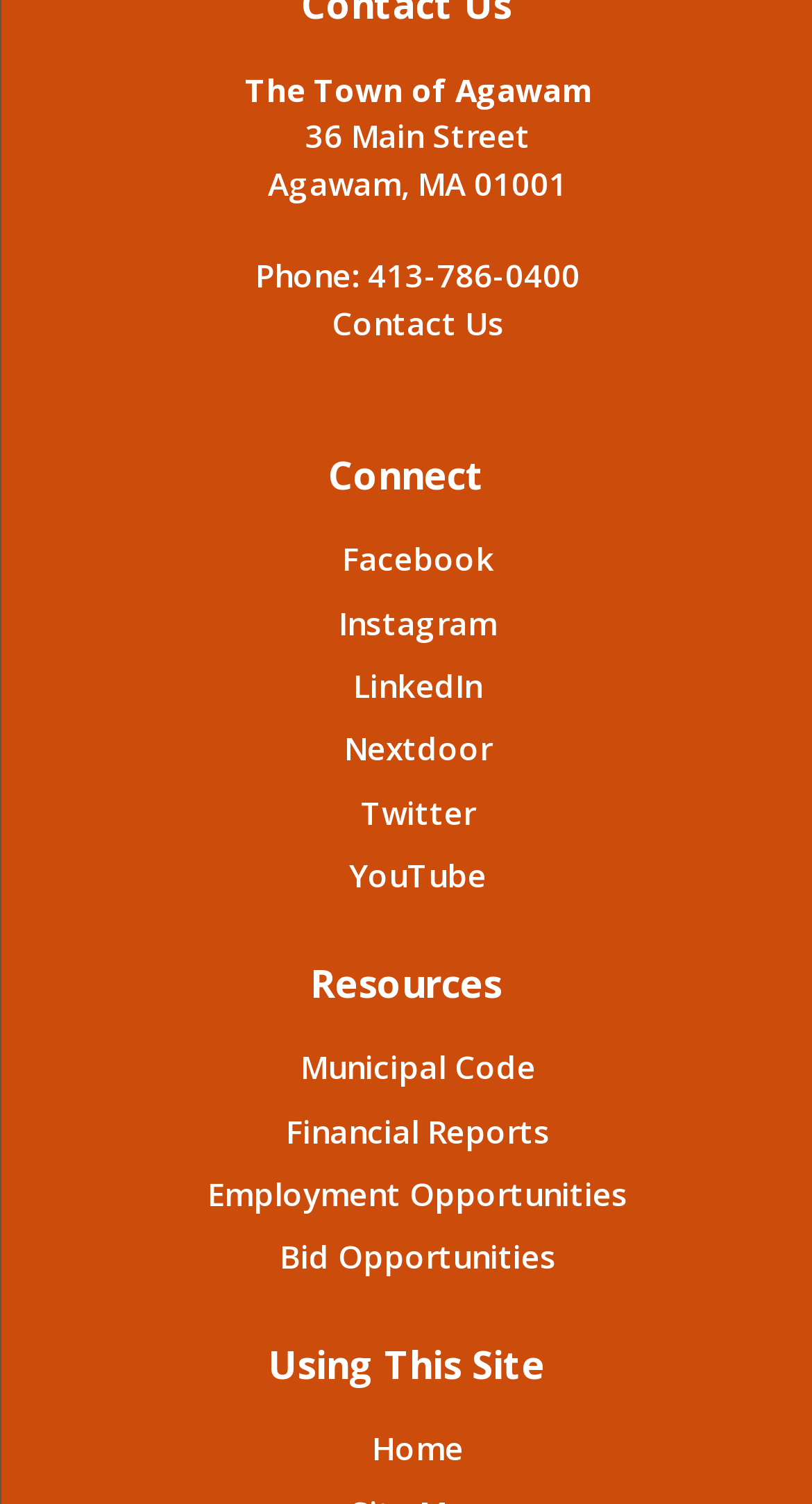Answer the question using only one word or a concise phrase: What is the purpose of the 'Using This Site' section?

To provide information on using the website